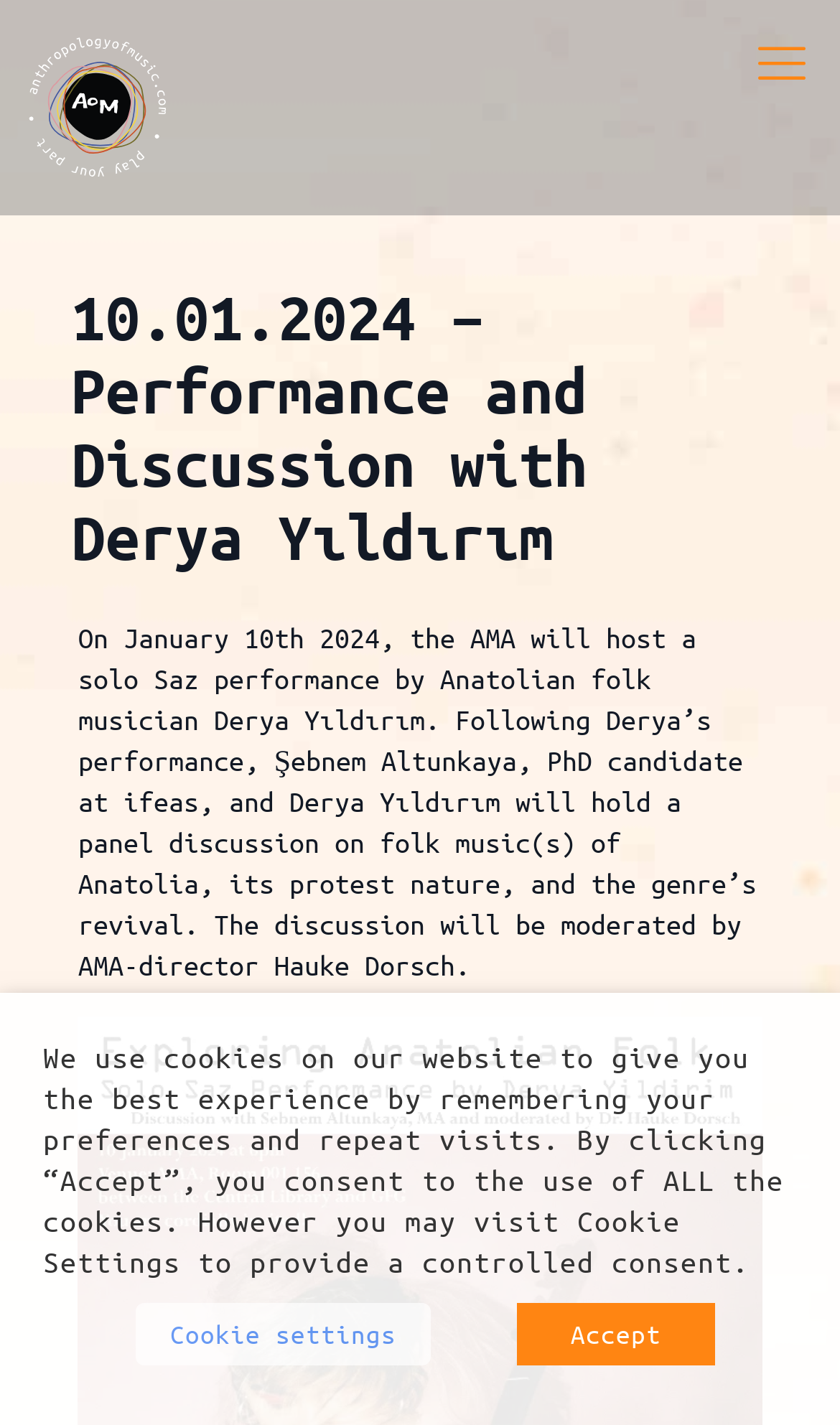Respond to the question with just a single word or phrase: 
What is the name of the musician performing on January 10th?

Derya Yıldırım